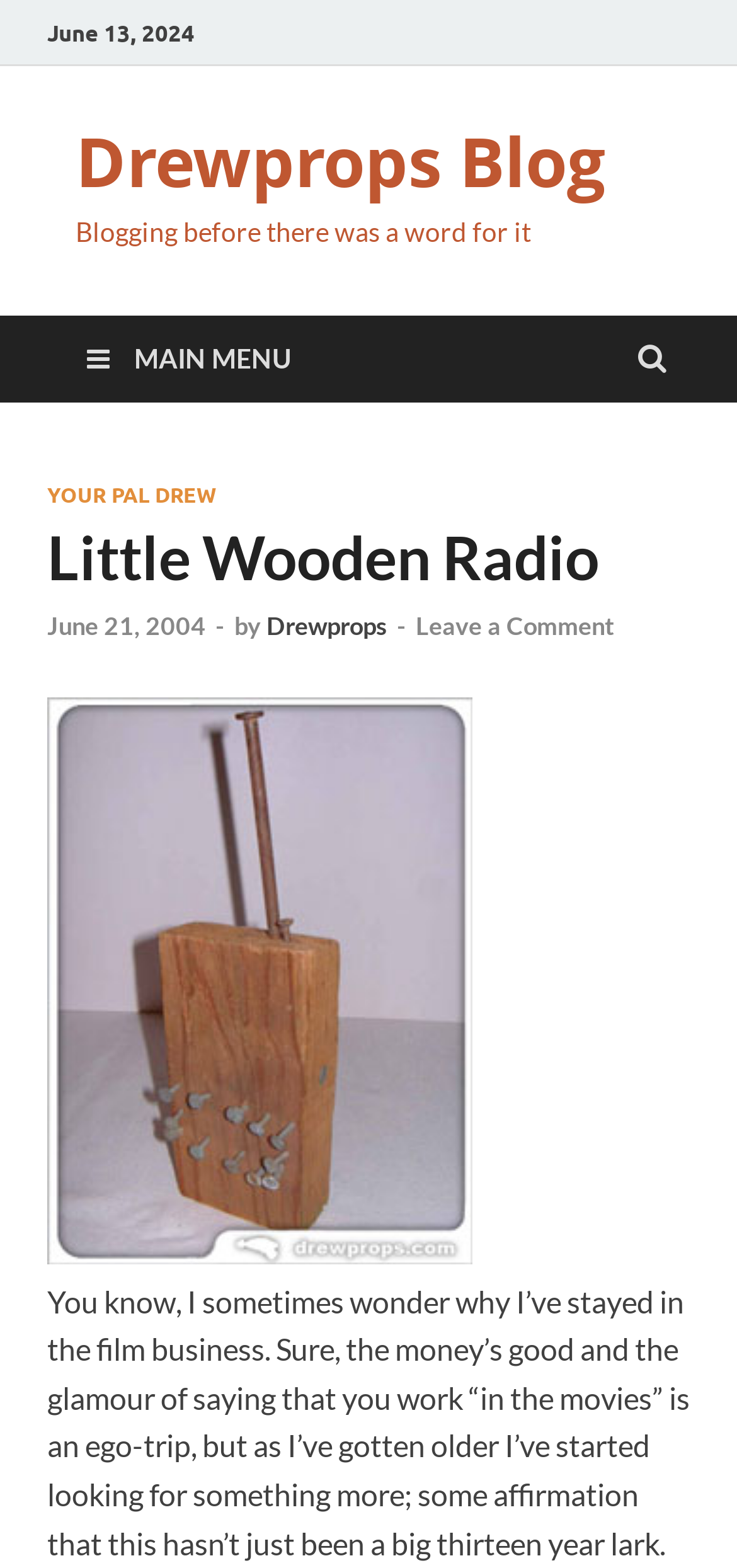Please answer the following question using a single word or phrase: 
Who is the author of the blog post?

Drewprops